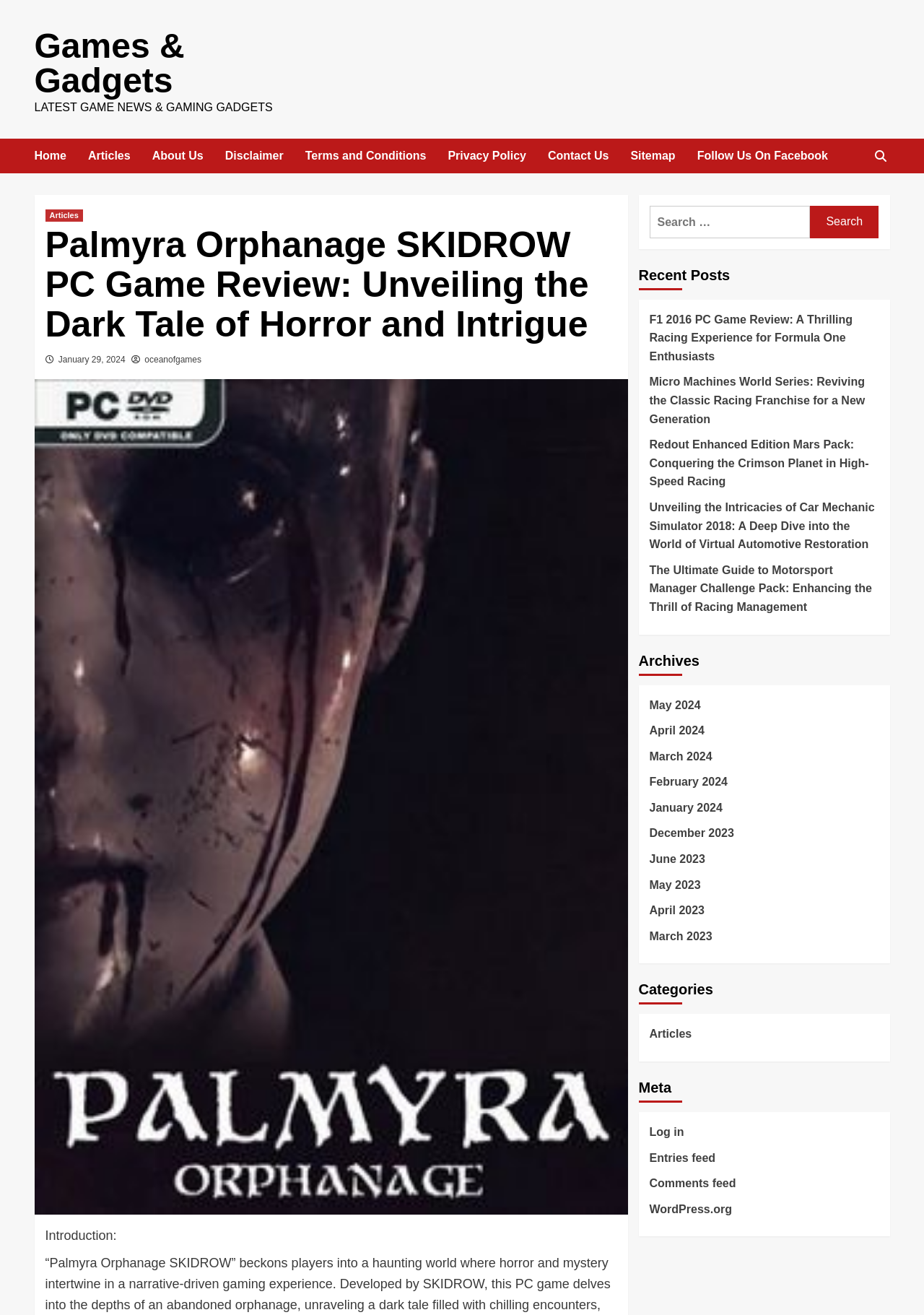What type of content is listed under 'Recent Posts'?
Look at the image and provide a short answer using one word or a phrase.

Game reviews